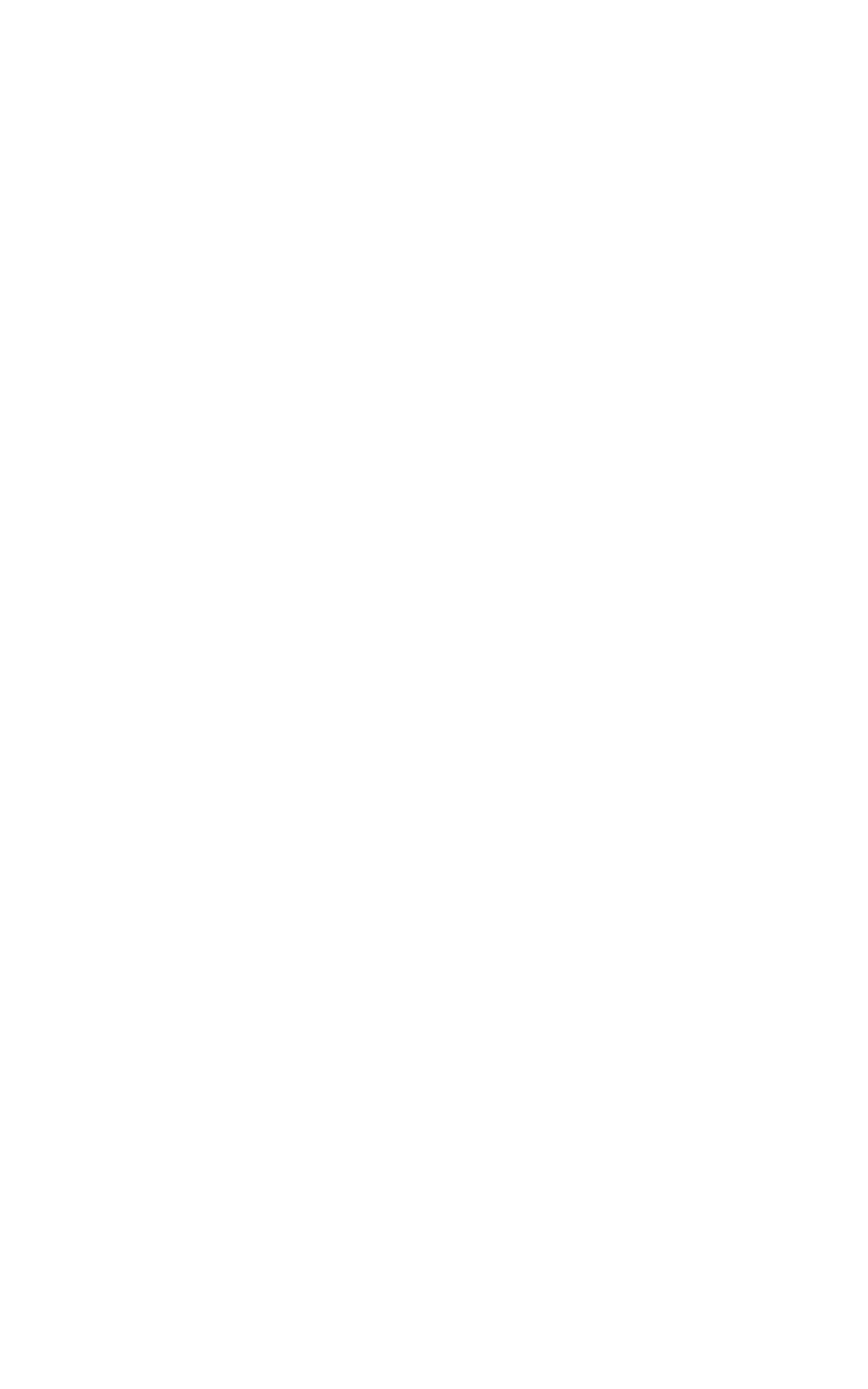Identify and provide the bounding box coordinates of the UI element described: "alt="Govans Presbyterian Church"". The coordinates should be formatted as [left, top, right, bottom], with each number being a float between 0 and 1.

None